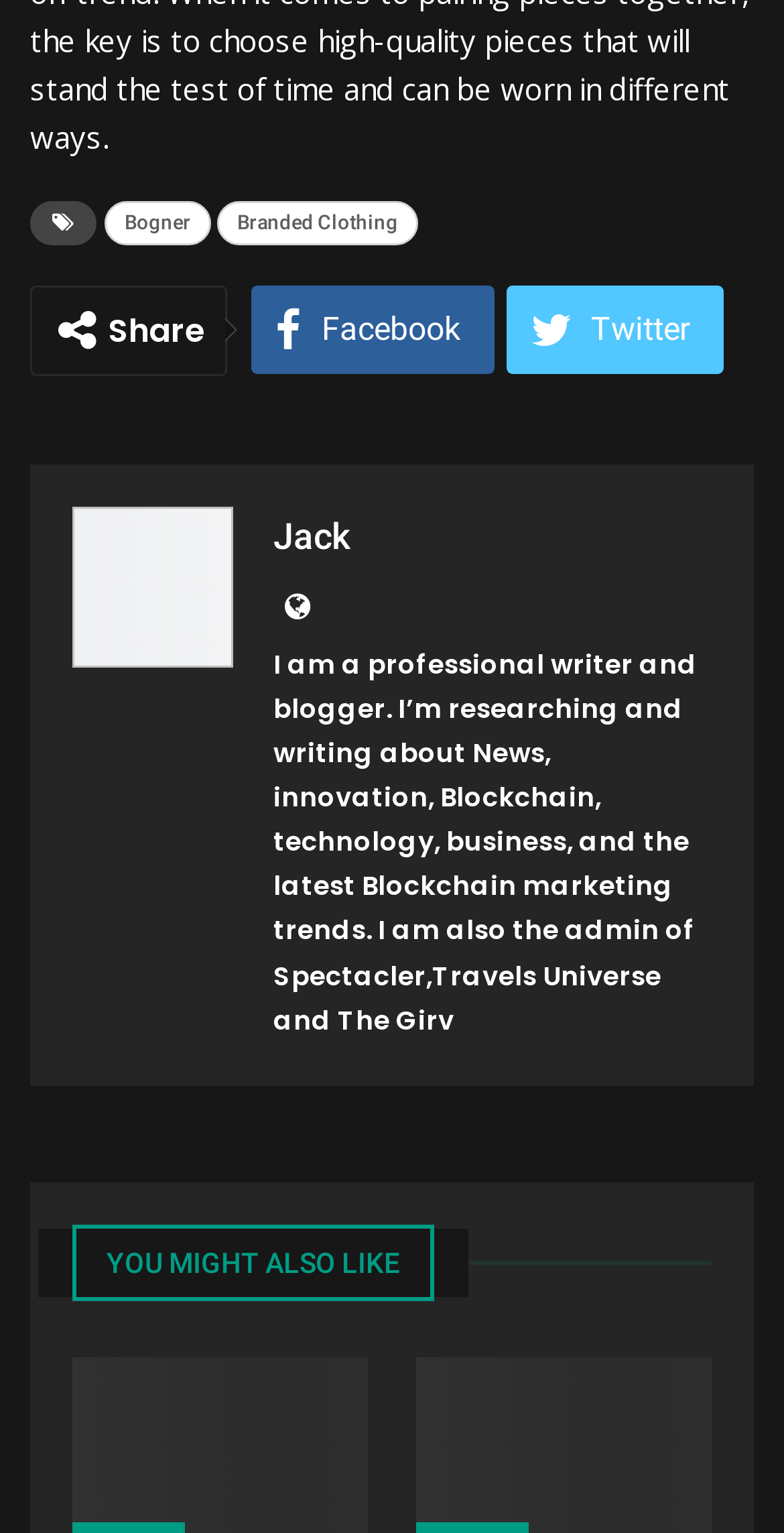Please determine the bounding box coordinates, formatted as (top-left x, top-left y, bottom-right x, bottom-right y), with all values as floating point numbers between 0 and 1. Identify the bounding box of the region described as: Development strategy

None